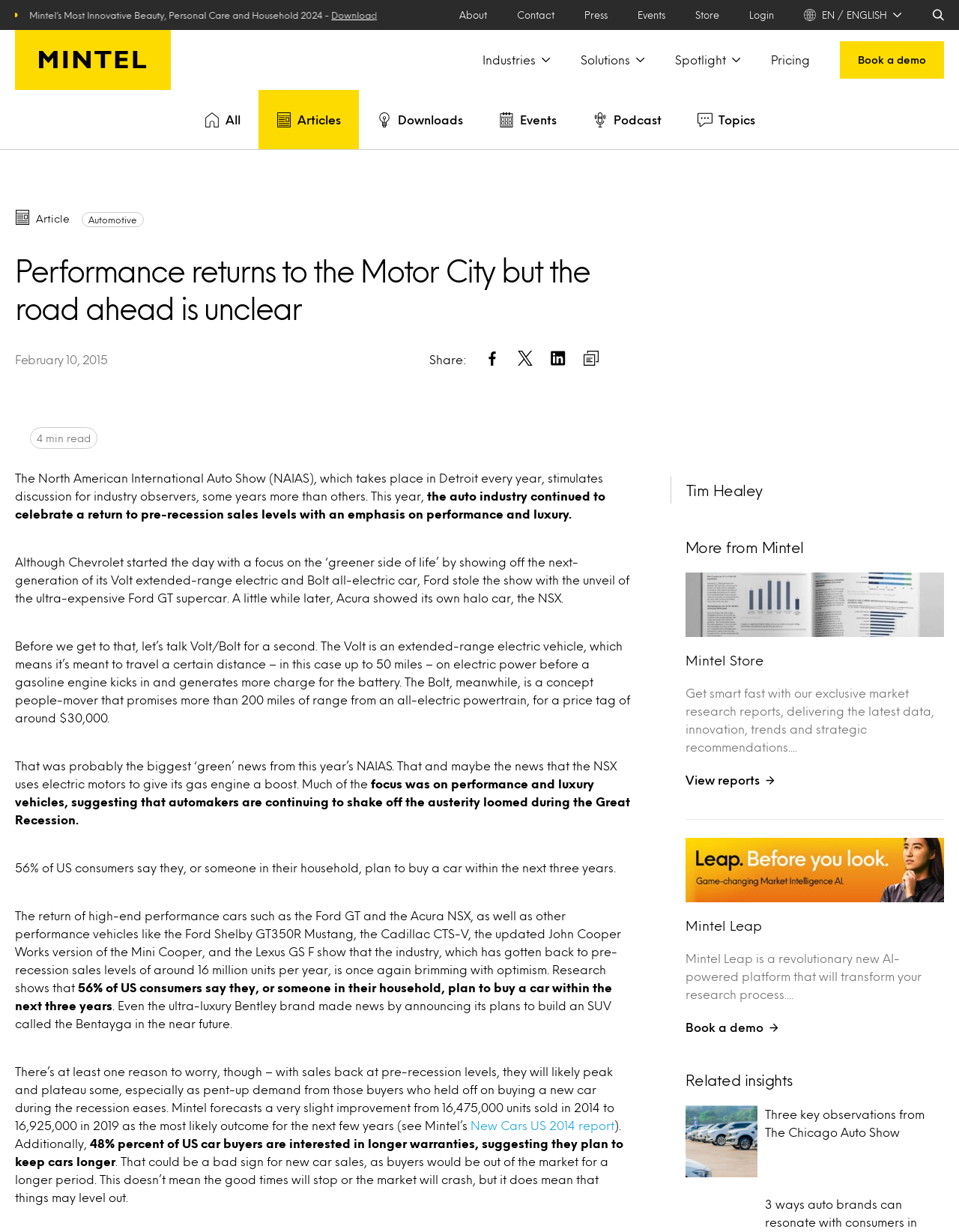Craft a detailed narrative of the webpage's structure and content.

This webpage appears to be an article from Mintel, a market research company, discussing the automotive industry's return to pre-recession sales levels with a focus on performance and luxury. 

At the top of the page, there is a navigation menu with links to "About", "Contact", "Press", "Events", "Store", and "Login". To the right of the navigation menu, there is a language selector and a search button. 

Below the navigation menu, there is a prominent heading that reads "Performance returns to the Motor City but the road ahead is unclear". This is followed by a subheading with the date "February 10, 2015" and a "Share" button with options to share on Facebook, Twitter, and LinkedIn. 

The main content of the article is divided into several paragraphs, discussing the North American International Auto Show (NAIAS) and the industry's focus on performance and luxury vehicles. The article also includes statistics, such as 56% of US consumers planning to buy a car within the next three years, and 48% of US car buyers being interested in longer warranties.

To the right of the main content, there are several links and buttons, including "Download" and "Book a demo" for Mintel's reports and AI-powered platform, Mintel Leap. 

At the bottom of the page, there is a section with the author's name, "Tim Healey", and a link to "More from Mintel". There is also an image of the Mintel Store and a brief description of Mintel Leap.